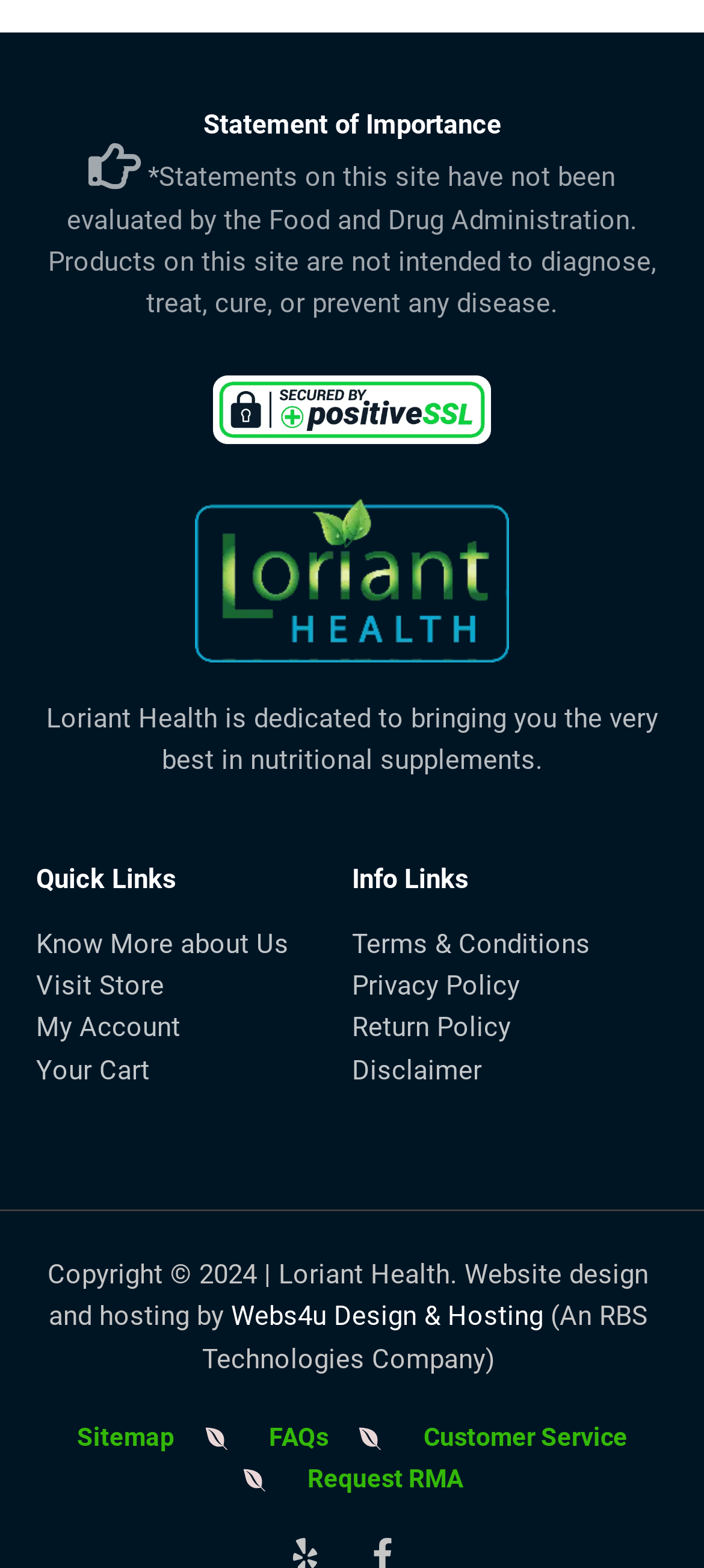Who designed and hosted the website?
Give a one-word or short phrase answer based on the image.

Webs4u Design & Hosting